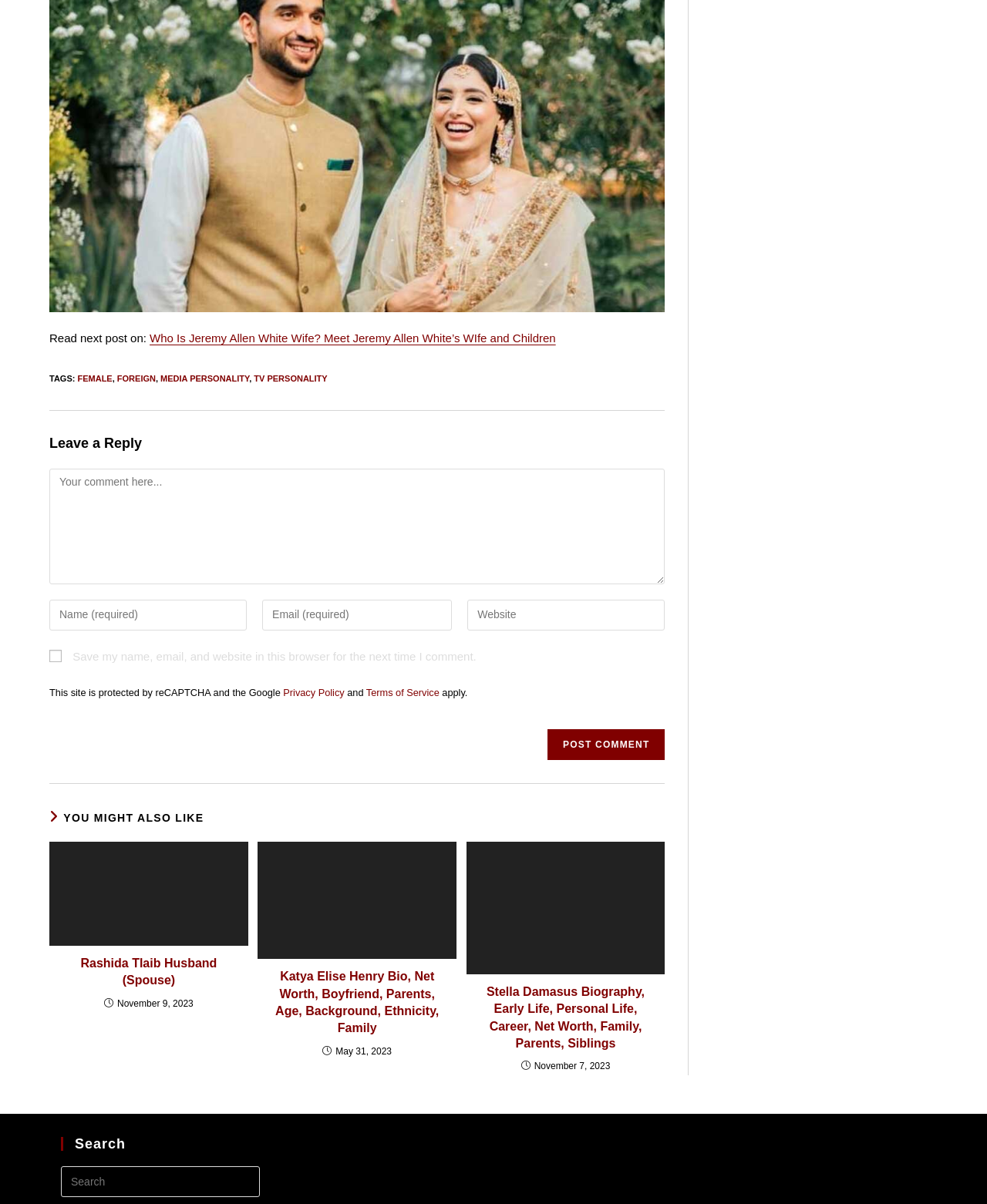Identify the coordinates of the bounding box for the element that must be clicked to accomplish the instruction: "Read more about the article Rashida Tlaib Husband (Spouse)".

[0.05, 0.699, 0.251, 0.786]